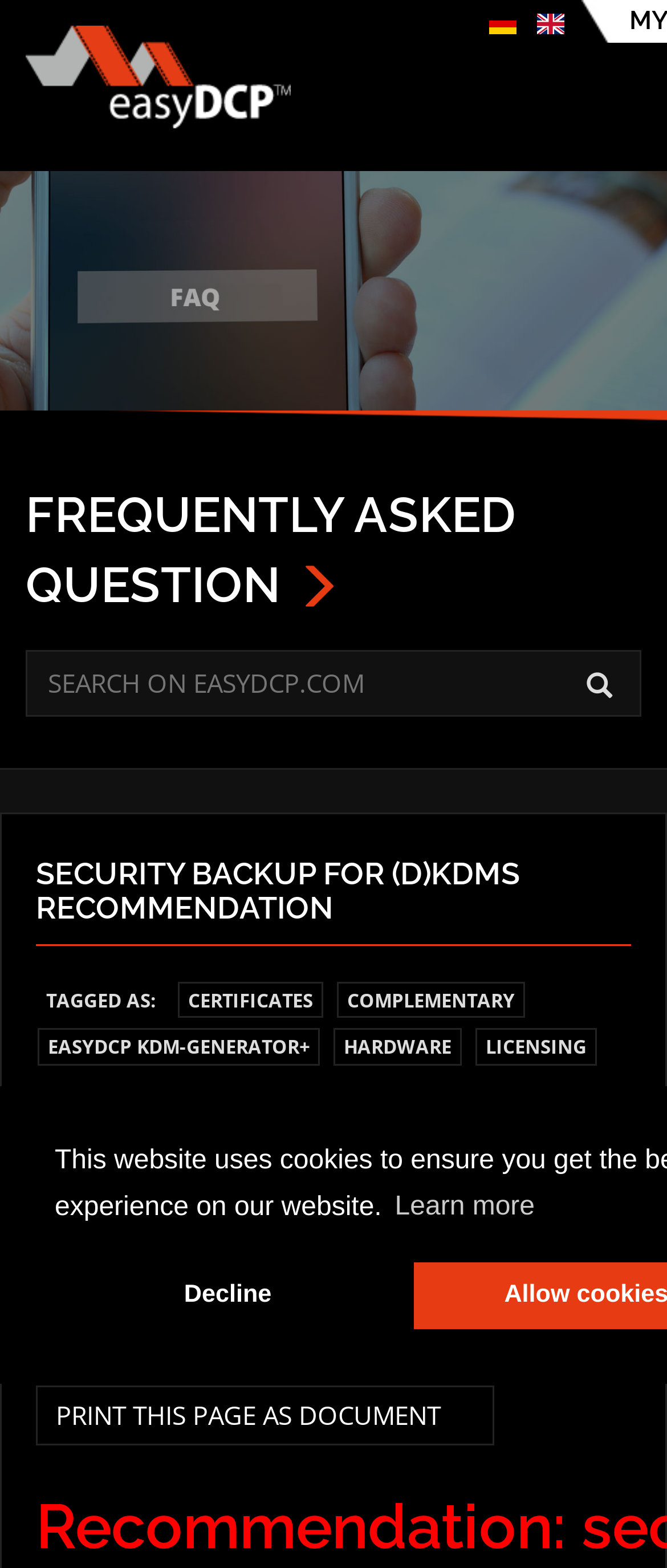Refer to the image and provide a thorough answer to this question:
What is the purpose of the 'PRINT THIS PAGE AS DOCUMENT' link?

The 'PRINT THIS PAGE AS DOCUMENT' link is located at the bottom of the webpage, and its purpose is to allow users to print the current webpage as a document. This suggests that the webpage contains information that users may want to save or print for future reference.